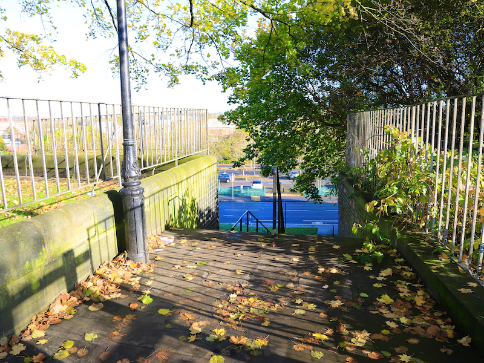Respond to the question with just a single word or phrase: 
Where is this walking route located?

Stockport, Greater Manchester